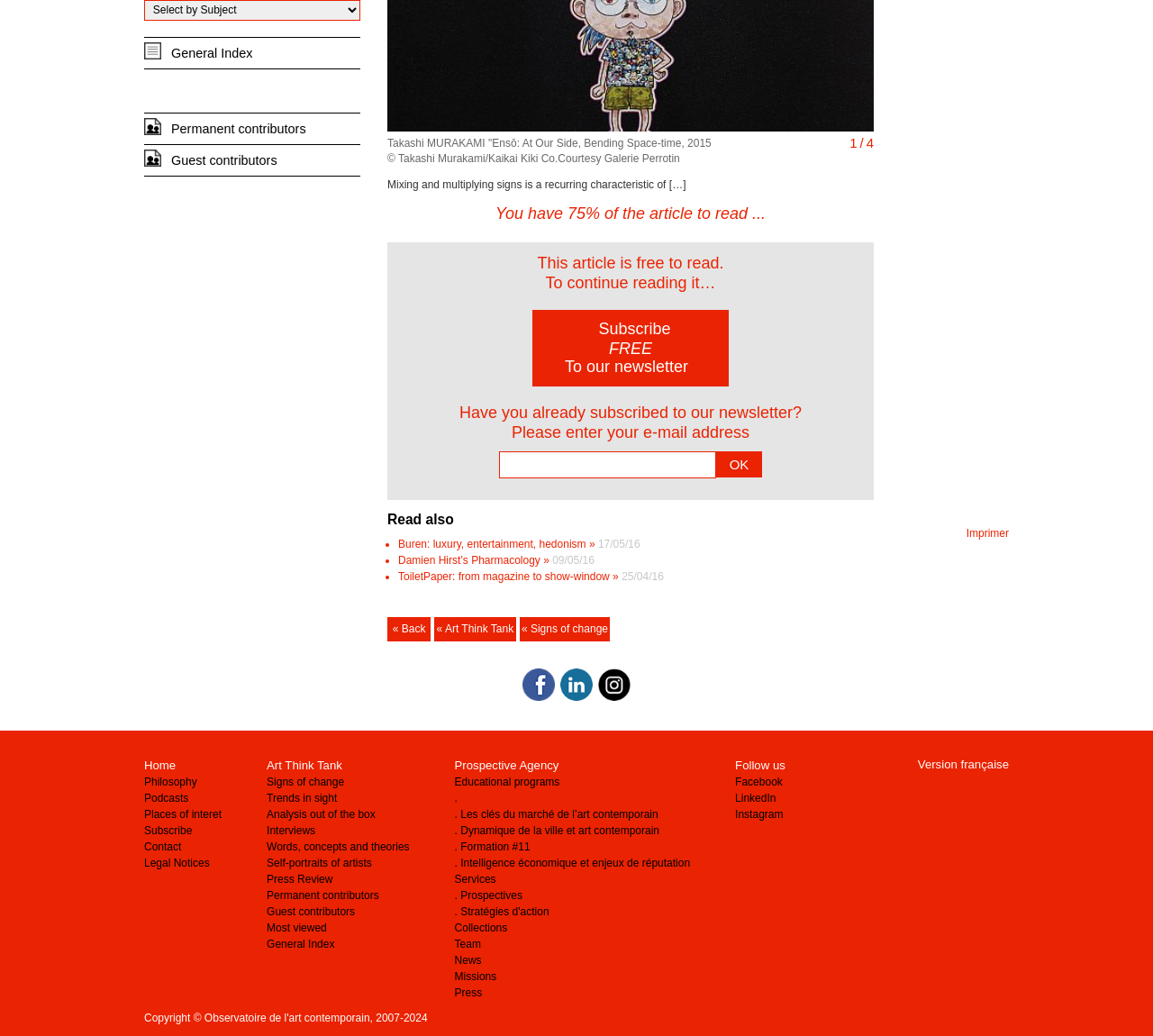Determine the bounding box coordinates of the UI element described by: "Words, concepts and theories".

[0.231, 0.811, 0.355, 0.824]